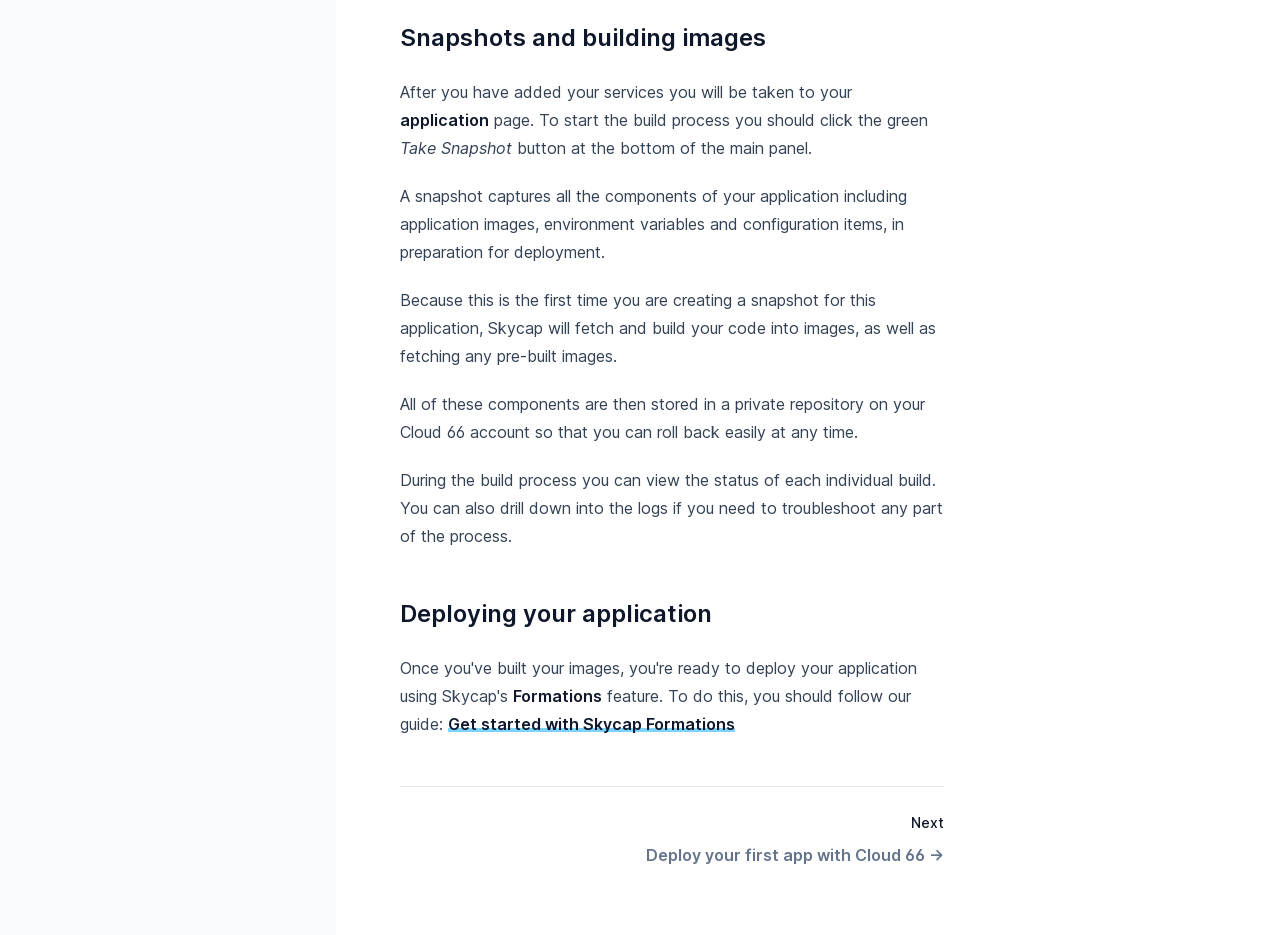Highlight the bounding box coordinates of the element you need to click to perform the following instruction: "Click on 'Understanding Rack status alerts'."

[0.039, 0.406, 0.238, 0.432]